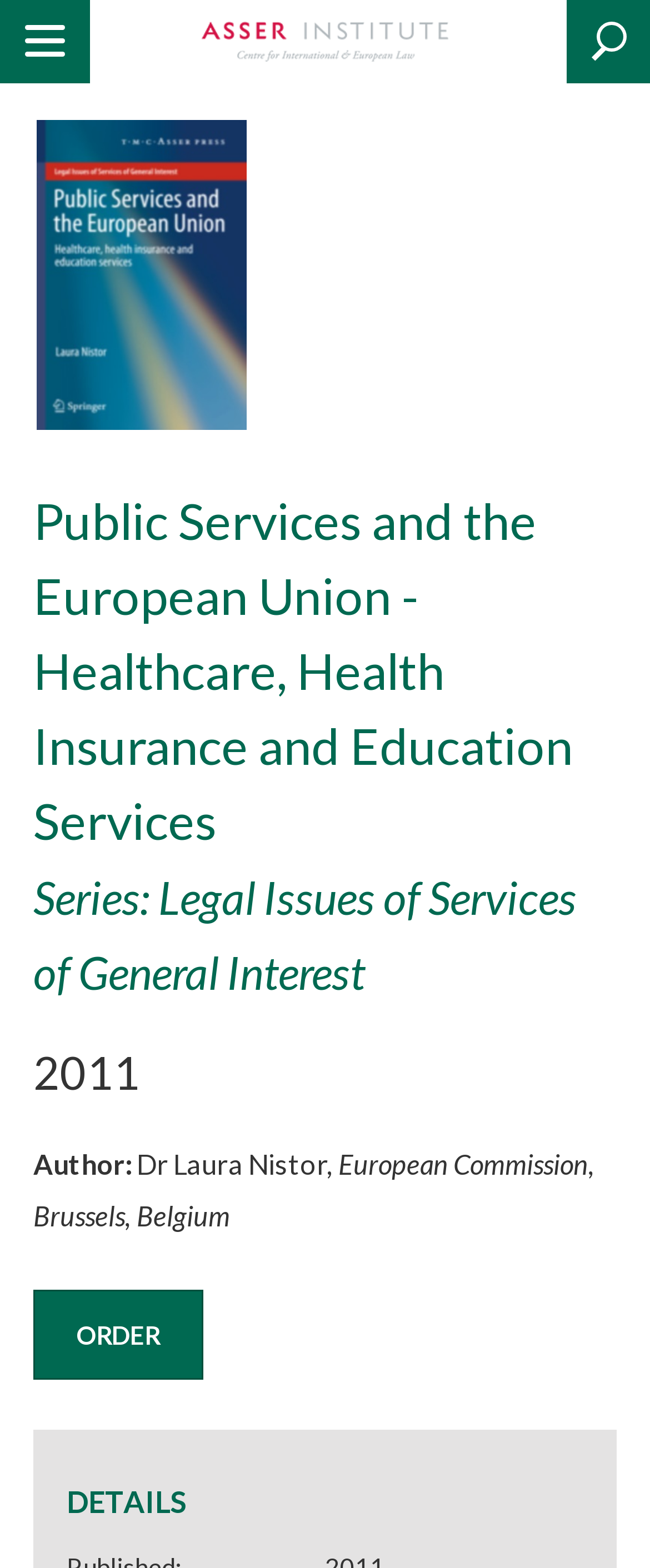Please examine the image and answer the question with a detailed explanation:
What is the series of the book?

I found the series of the book by looking at the section that describes the book details, where it says 'Public Services and the European Union - Healthcare, Health Insurance and Education Services Series: Legal Issues of Services of General Interest'.